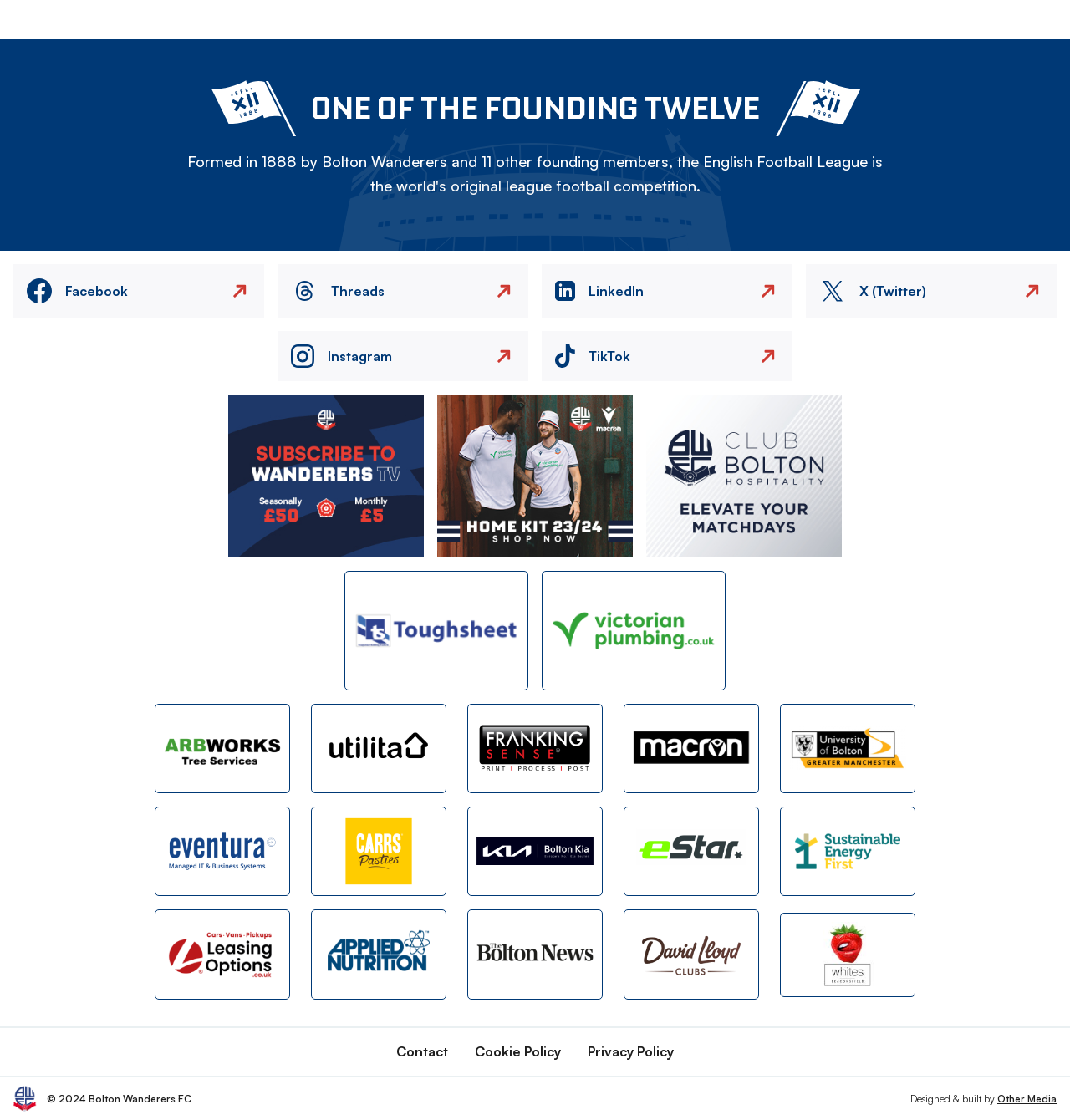How many founding member flags are there?
Please provide a comprehensive answer based on the information in the image.

There are two founding member flags, one on the left and one on the right, both with the description 'Founding member flag'.